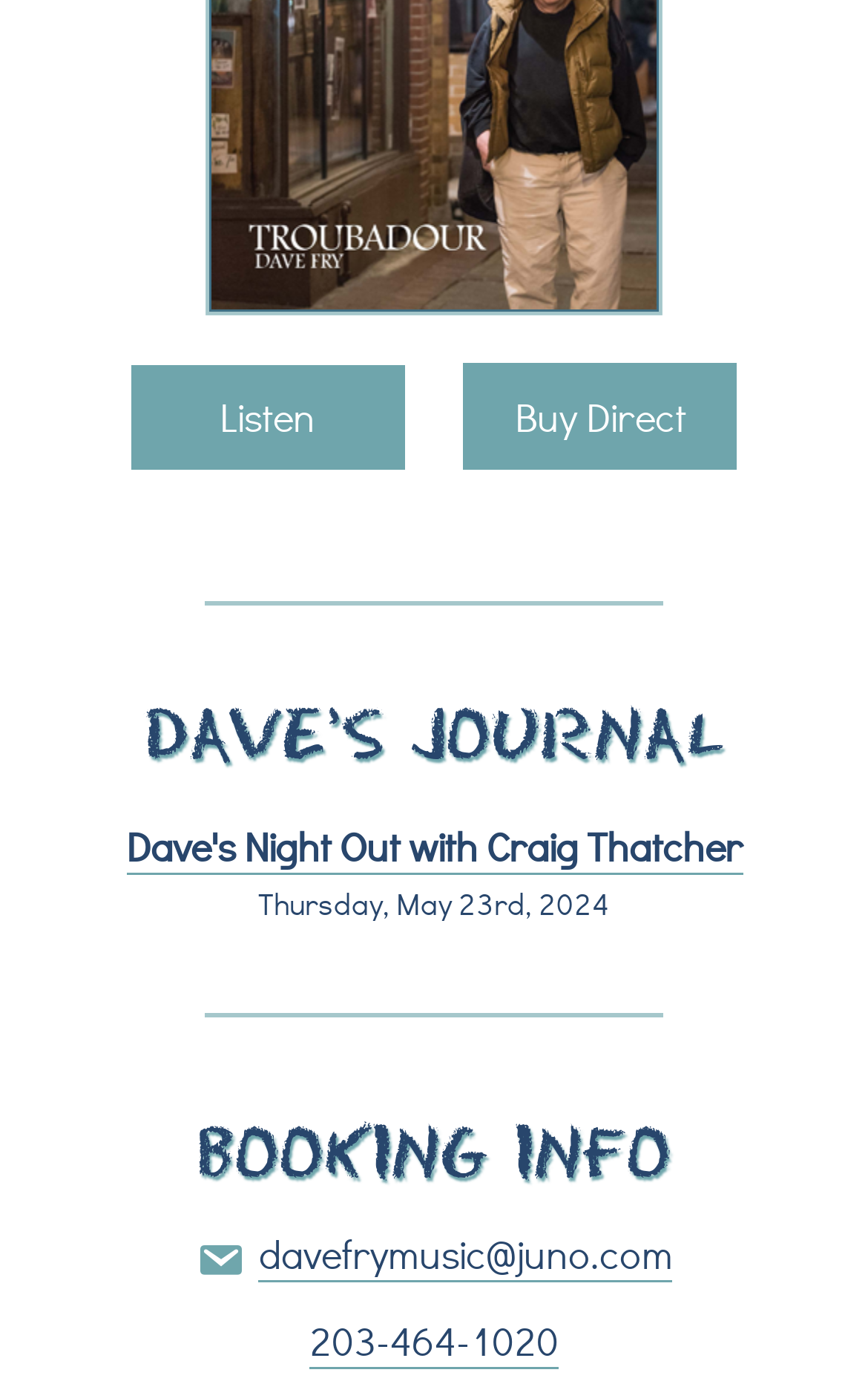What is the date mentioned in the second link on the webpage?
Give a detailed and exhaustive answer to the question.

The second link on the webpage has the text 'Dave's Night Out with Craig Thatcher Thursday, May 23rd, 2024', which is located at the top-right corner of the page with a bounding box coordinate of [0.145, 0.592, 0.855, 0.67]. The date mentioned in this link is Thursday, May 23rd, 2024.